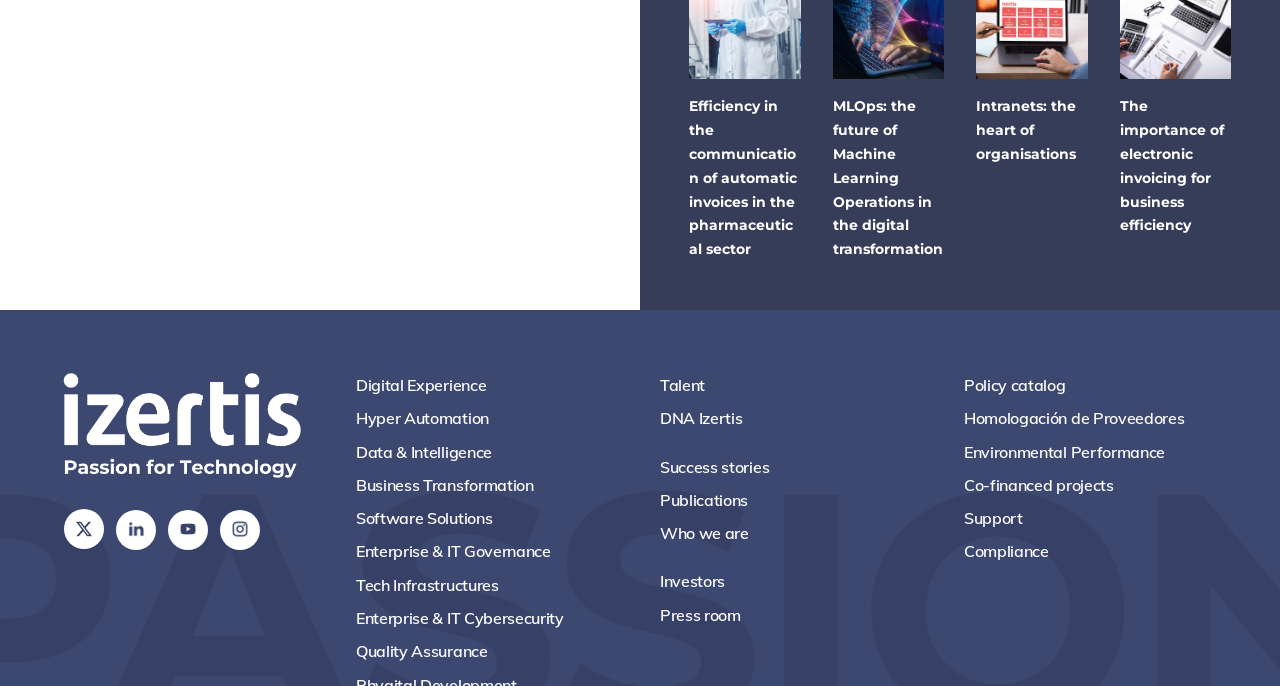Identify the bounding box coordinates for the element that needs to be clicked to fulfill this instruction: "Donate to support the website". Provide the coordinates in the format of four float numbers between 0 and 1: [left, top, right, bottom].

None